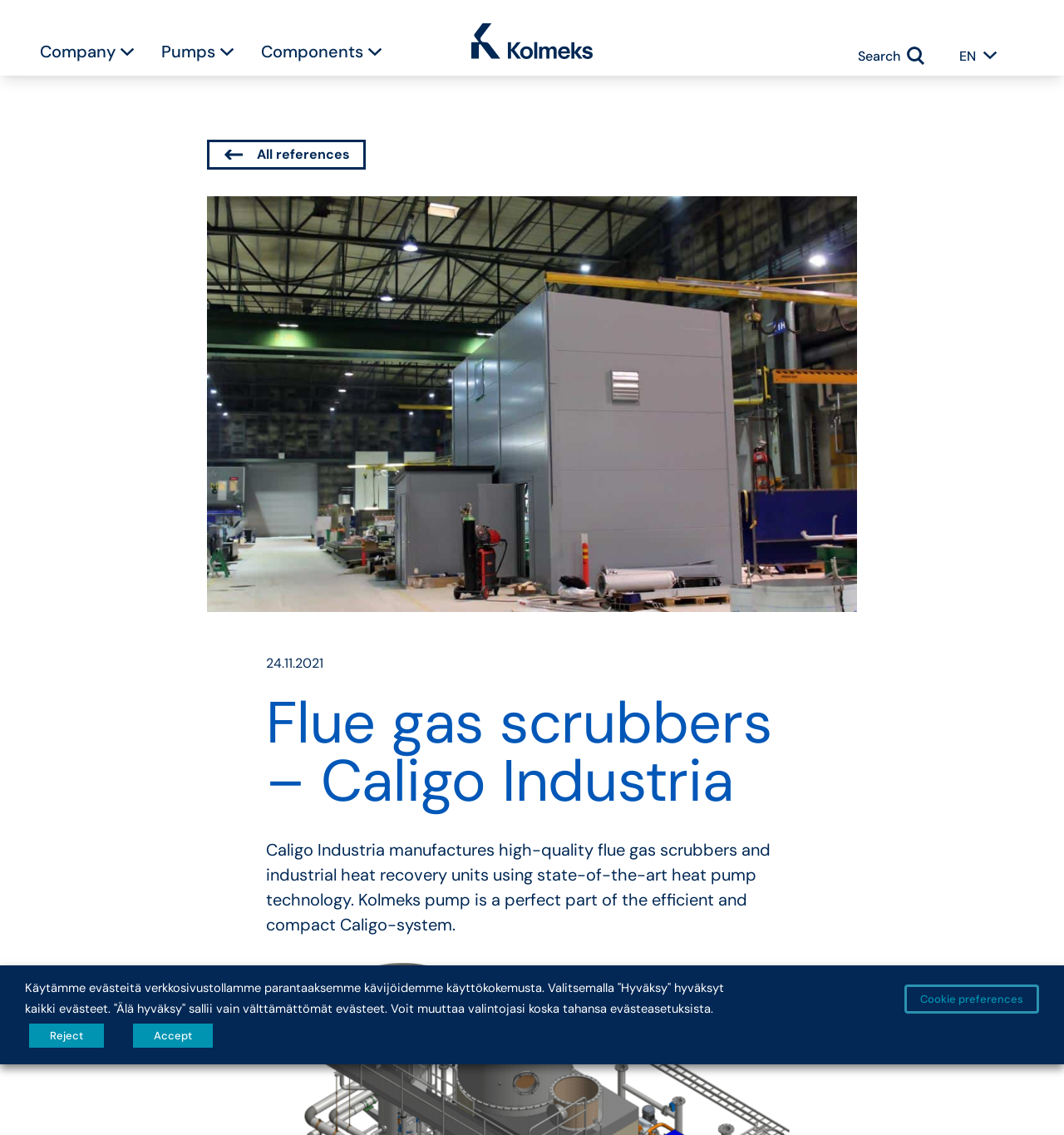What is the purpose of Caligo Industria?
Look at the image and respond with a single word or a short phrase.

Manufactures flue gas scrubbers